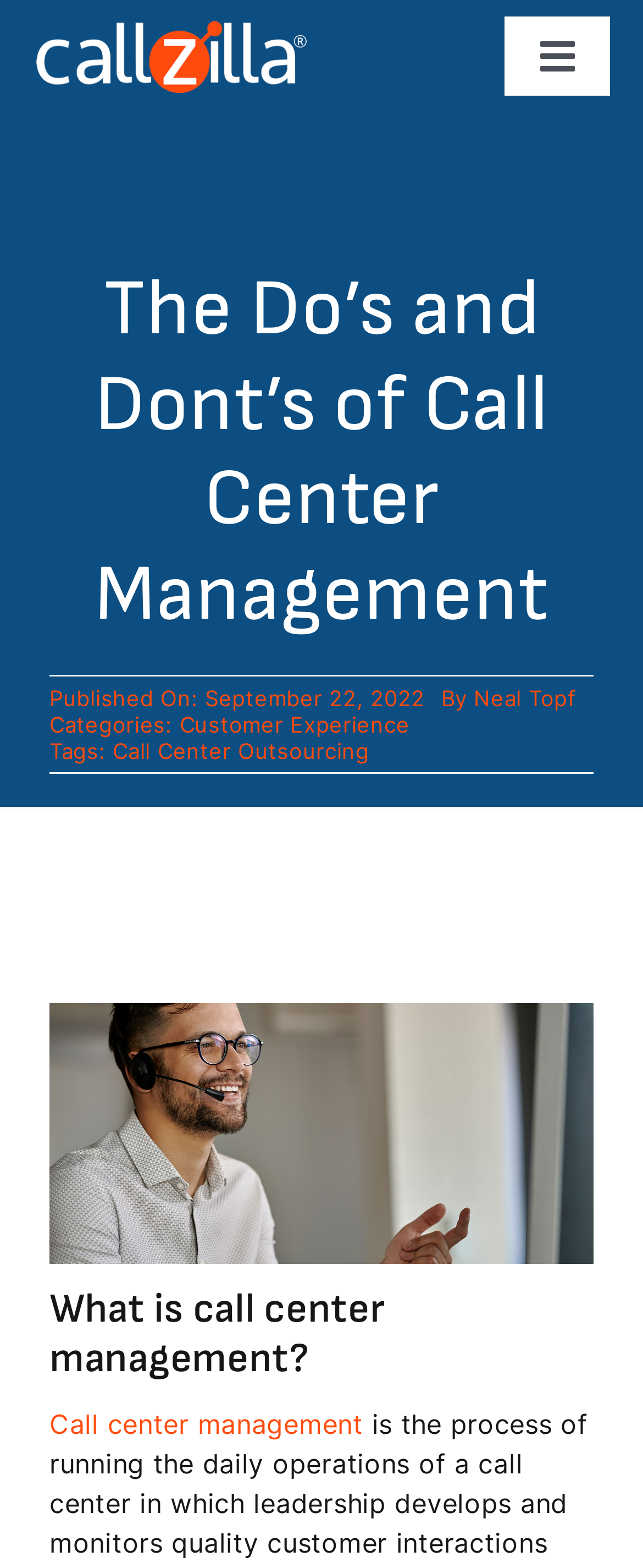What is the purpose of the button at the top right corner?
Refer to the image and respond with a one-word or short-phrase answer.

Toggle Navigation